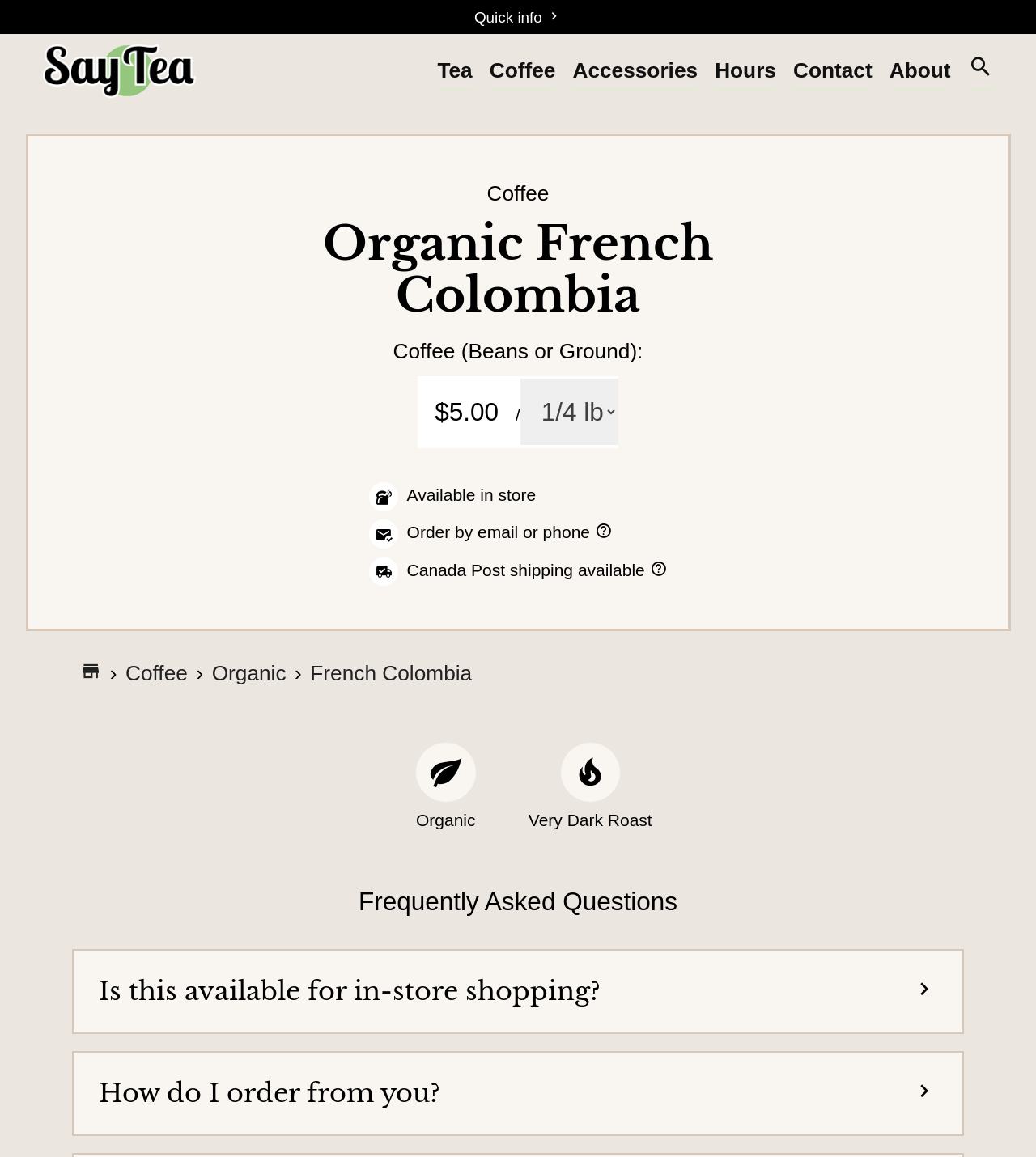Create a detailed narrative of the webpage’s visual and textual elements.

The webpage is about a specific coffee product, Organic French Colombia, from Say Tea On Bloor. At the top, there is a main navigation menu with links to the home page, tea, coffee, accessories, hours, contact, and about sections. Below the navigation menu, there is a button labeled "Quick info" that expands to reveal more information about the coffee product.

The product information section is divided into two parts. On the left, there is a heading that displays the product name, Organic French Colombia, and a static text that says "Coffee (Beans or Ground):". Below this, there is a price listed as $5.00, followed by a combobox that allows users to select an option. There is also a static text that indicates the product is available in store, and another text that provides information on how to place an order by email or phone.

On the right side of the product information section, there is a region labeled "Product details" that displays additional information about the product. This includes static texts that describe the product as "Organic" and "Very Dark Roast". Below this, there is a heading that says "Frequently Asked Questions" followed by two buttons that expand to reveal answers to common questions about in-store shopping and ordering from the website.

At the bottom of the page, there is a breadcrumbs navigation menu that allows users to navigate back to the home page, coffee section, and other related pages.